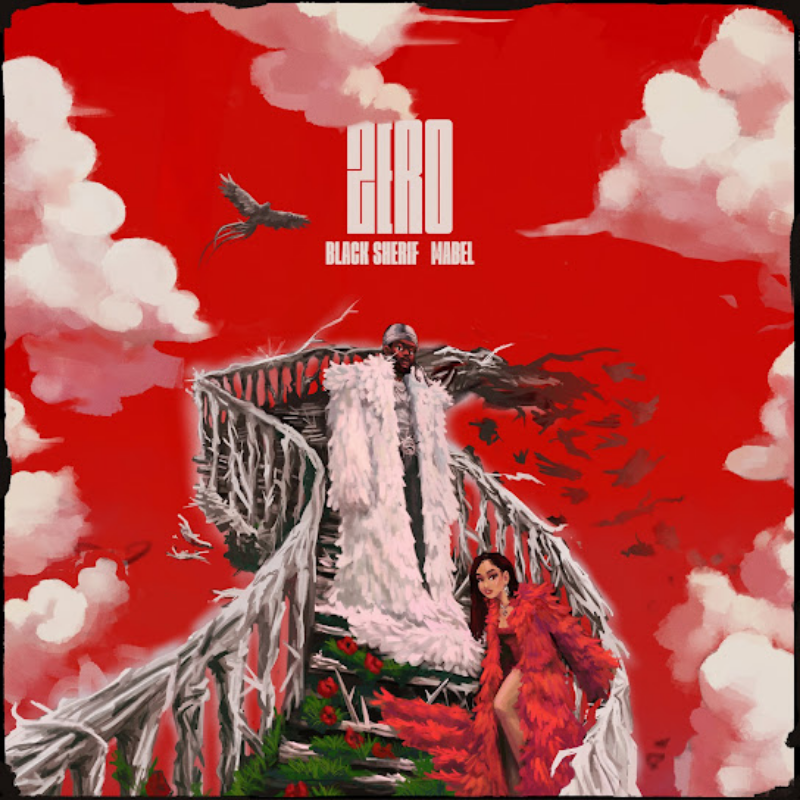Provide your answer in one word or a succinct phrase for the question: 
What is Black Sherif wearing?

White fur coat